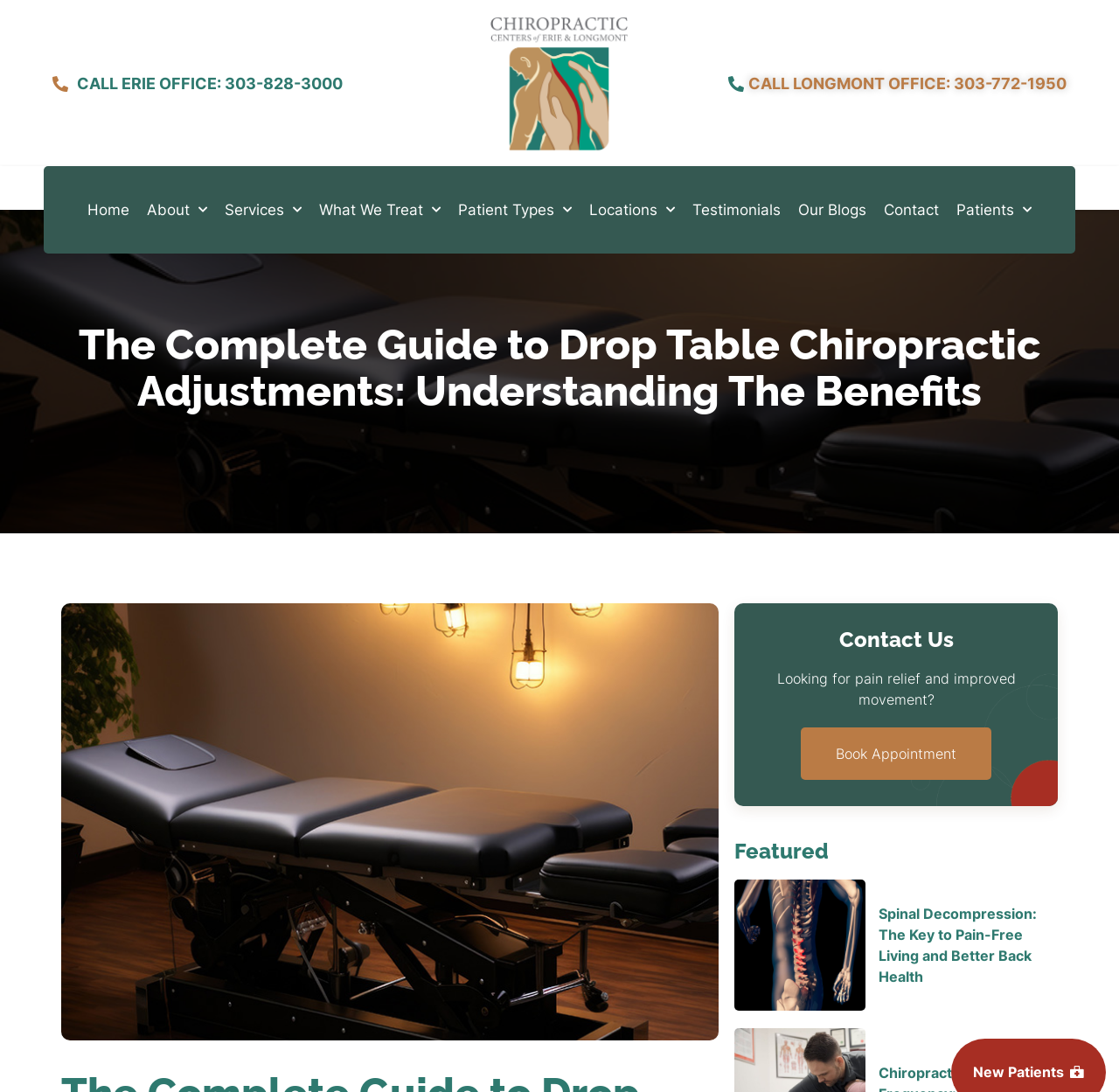Reply to the question with a single word or phrase:
What is the topic of the featured article?

Spinal Decompression